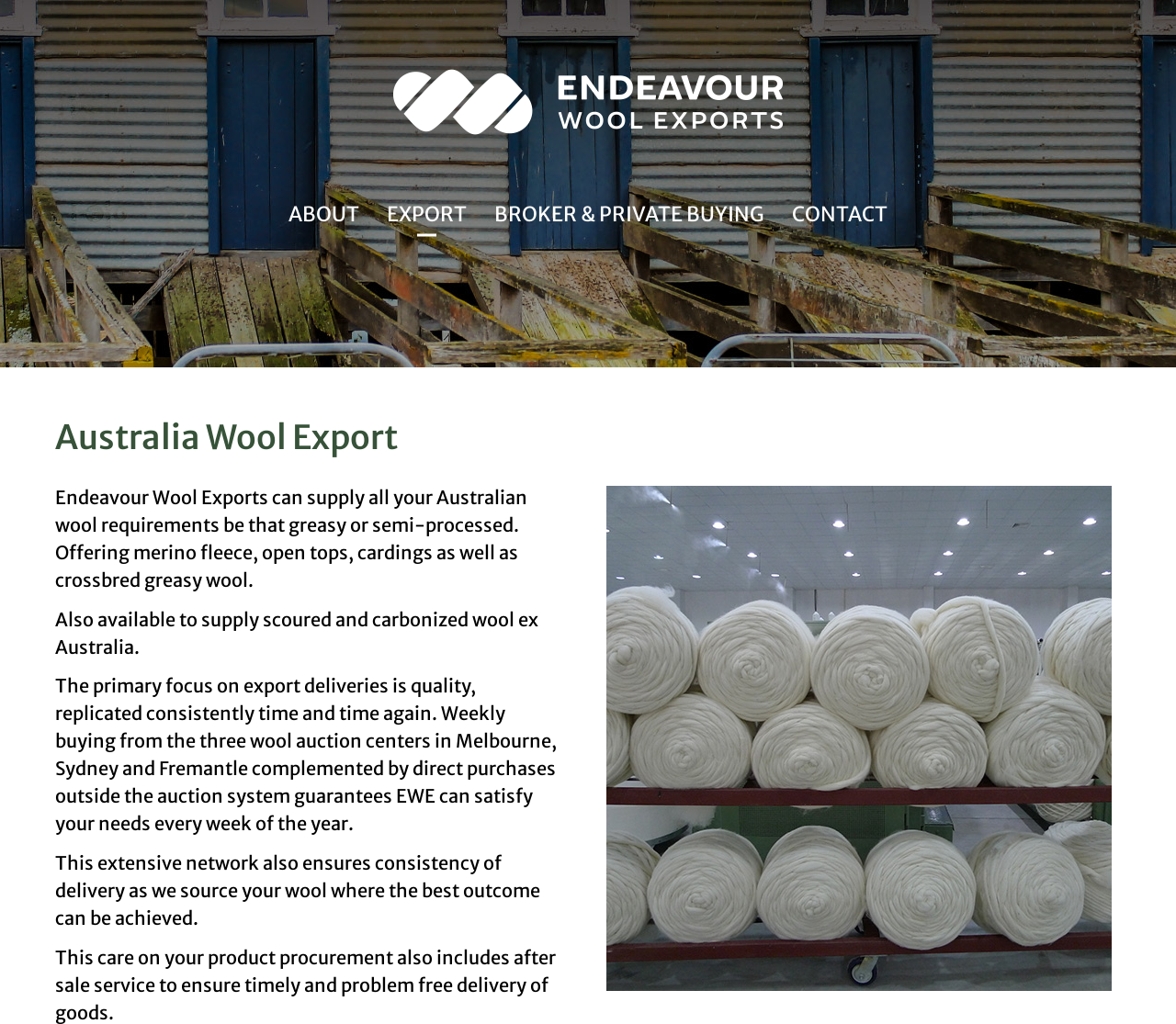Provide a thorough description of the webpage's content and layout.

The webpage is about Endeavour Wool Exports, an Australian wool export company. At the top, there is a navigation menu with five links: an empty link, ABOUT, EXPORT, BROKER & PRIVATE BUYING, and CONTACT, aligned horizontally and centered at the top of the page.

Below the navigation menu, there is a heading that reads "Australia Wool Export" in a prominent position, spanning almost the entire width of the page. 

Under the heading, there is a paragraph of text that describes the company's services, stating that they can supply various types of Australian wool, including greasy and semi-processed wool. 

Following this paragraph, there are three more paragraphs of text that elaborate on the company's focus on quality, their extensive network for sourcing wool, and their commitment to after-sale service. These paragraphs are stacked vertically, taking up most of the page's content area.

To the right of the text, there is an image related to Australian wool brokerage, which takes up about half of the page's width and extends from the middle to the bottom of the page.